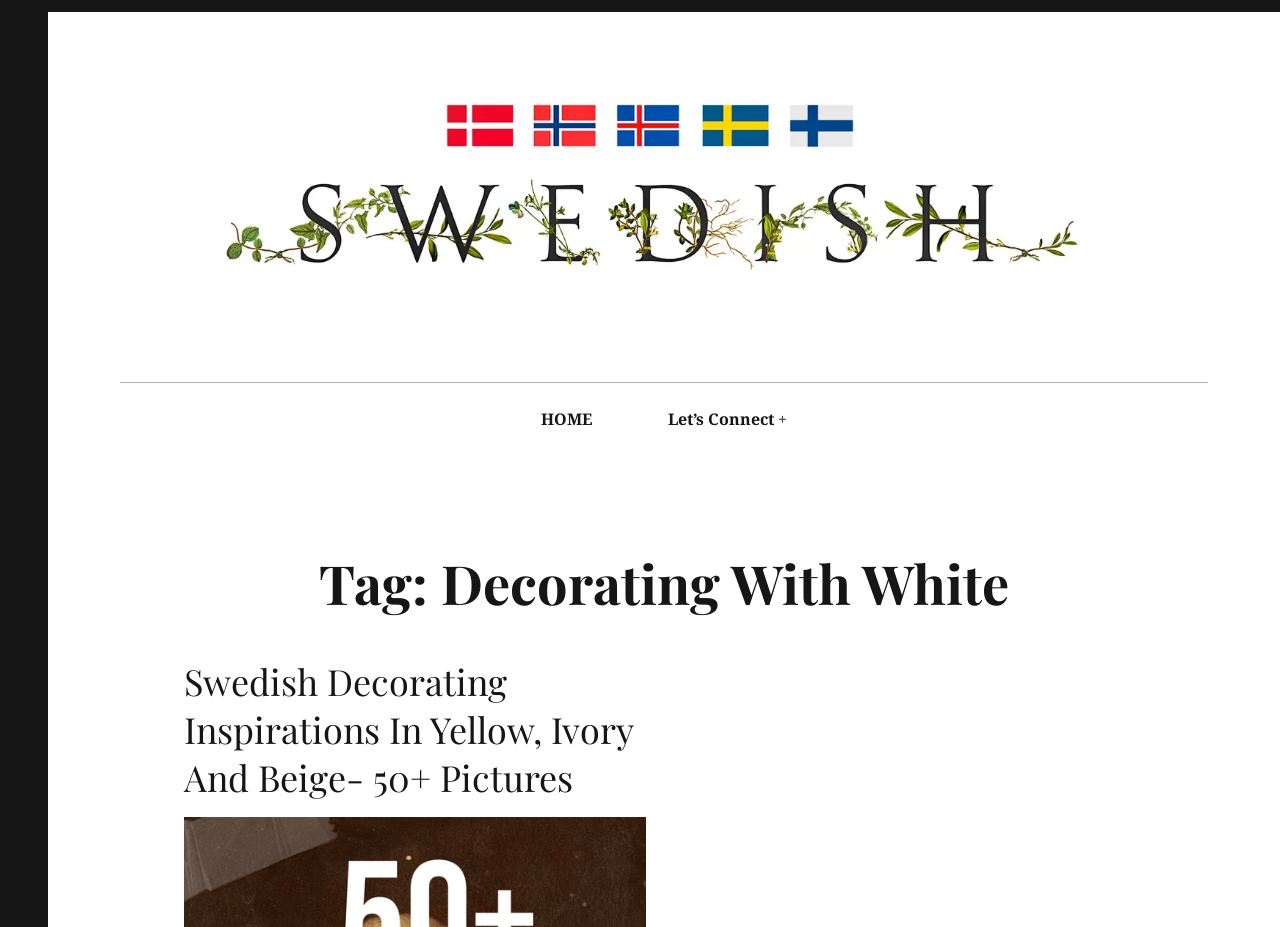What is the theme of the webpage's content?
Offer a detailed and exhaustive answer to the question.

The webpage's content, including headings, links, and images, suggests that the theme of the webpage is decorating and furniture, with a focus on Swedish furniture and decorating styles.